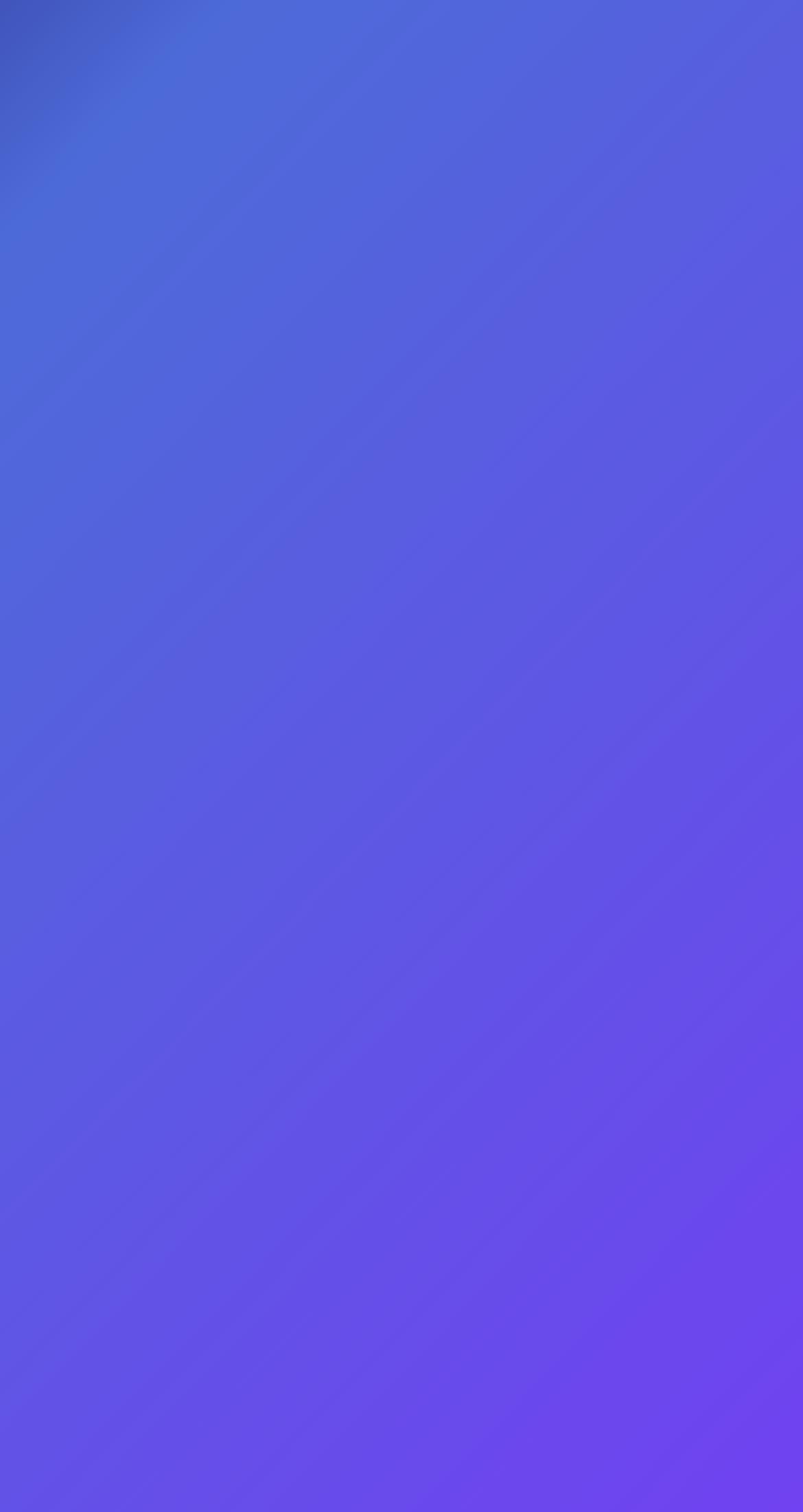Based on the image, provide a detailed and complete answer to the question: 
What is the purpose of the 'How to Buy Coins' link?

The 'How to Buy Coins' link is a tutorial or guide that provides users with information and instructions on how to purchase coins, likely related to ICO or cryptocurrency.